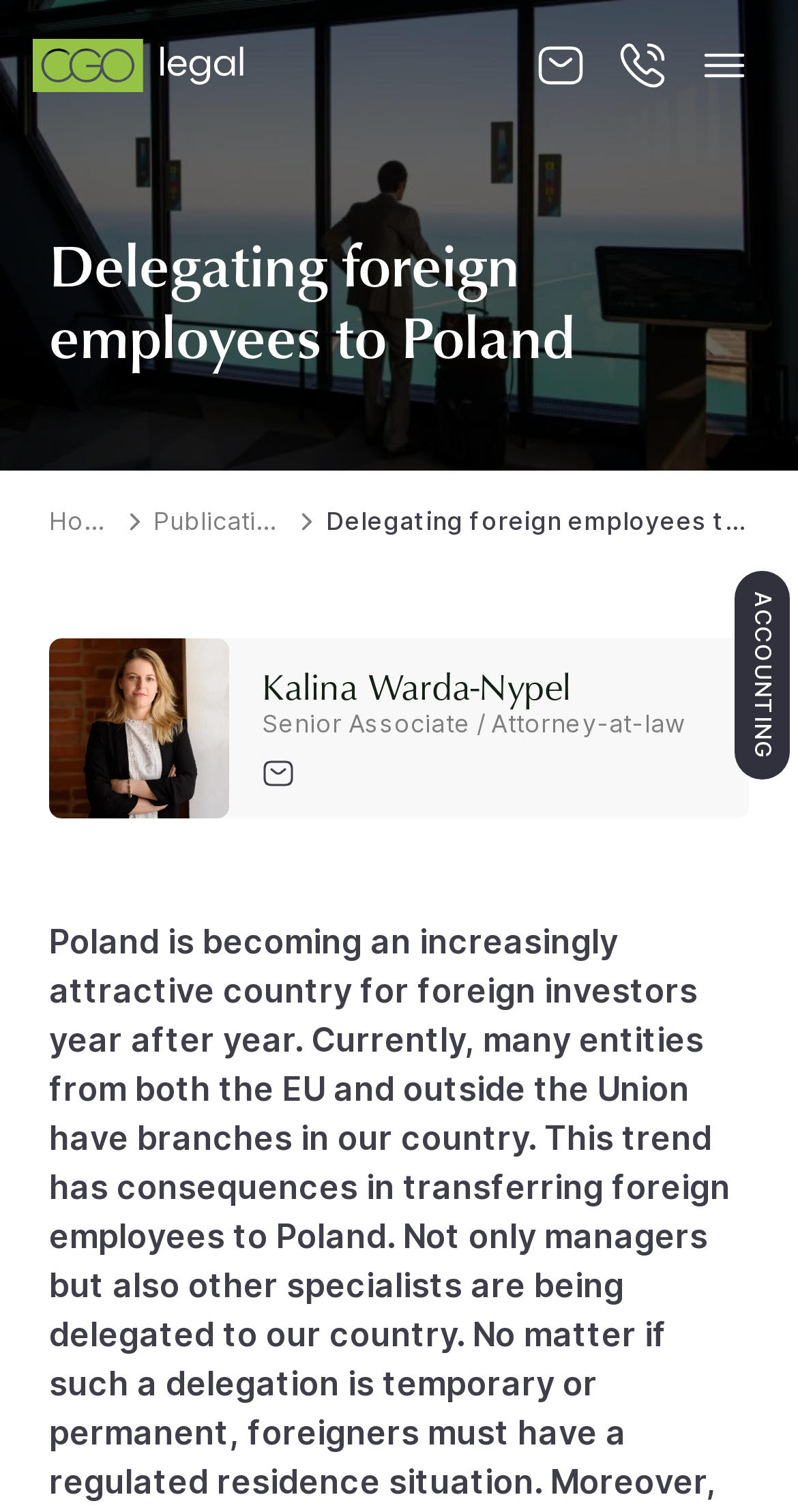Determine the bounding box coordinates of the element's region needed to click to follow the instruction: "Go to About us page". Provide these coordinates as four float numbers between 0 and 1, formatted as [left, top, right, bottom].

[0.0, 0.108, 1.0, 0.162]